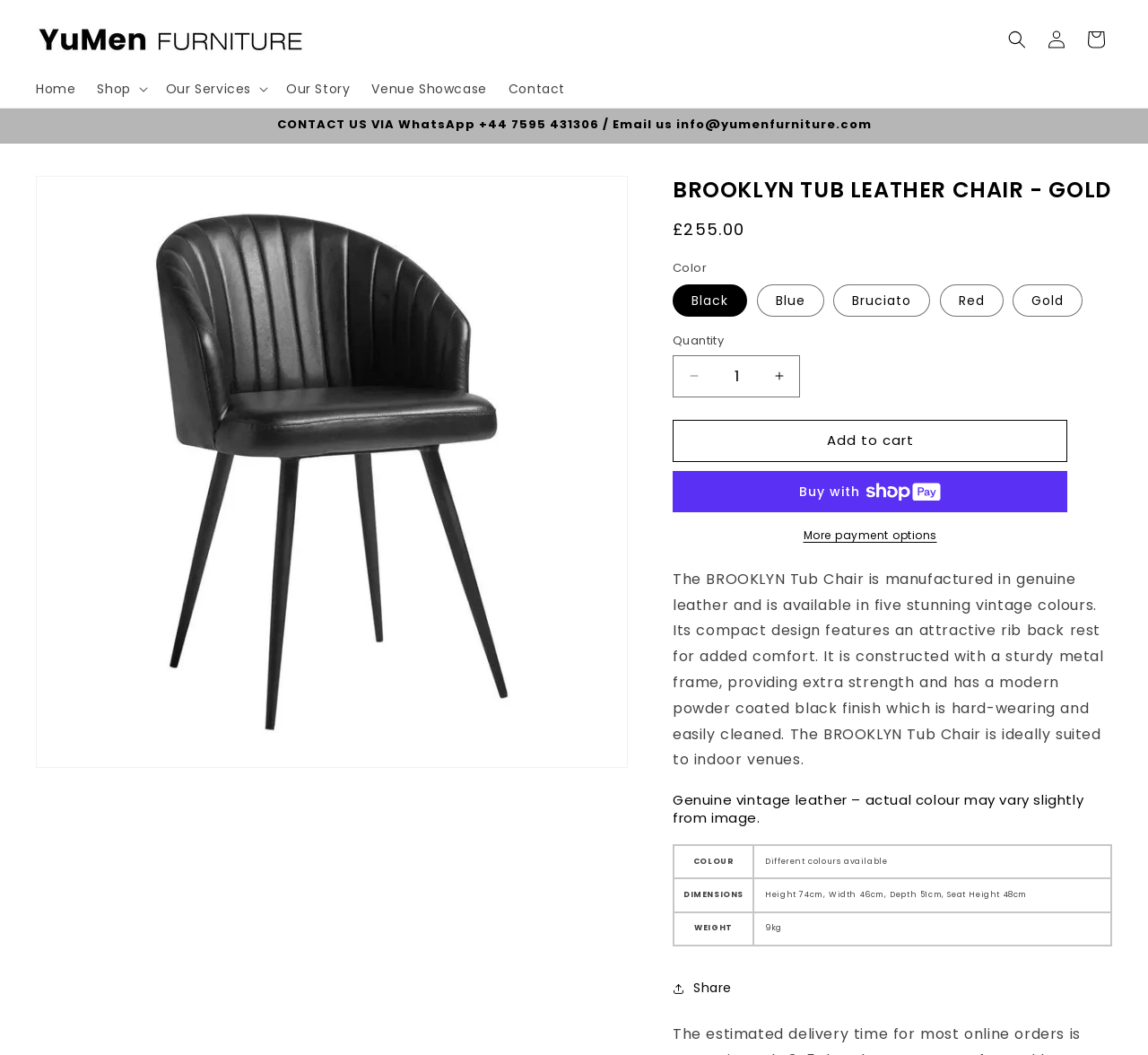Identify the primary heading of the webpage and provide its text.

BROOKLYN TUB LEATHER CHAIR - GOLD